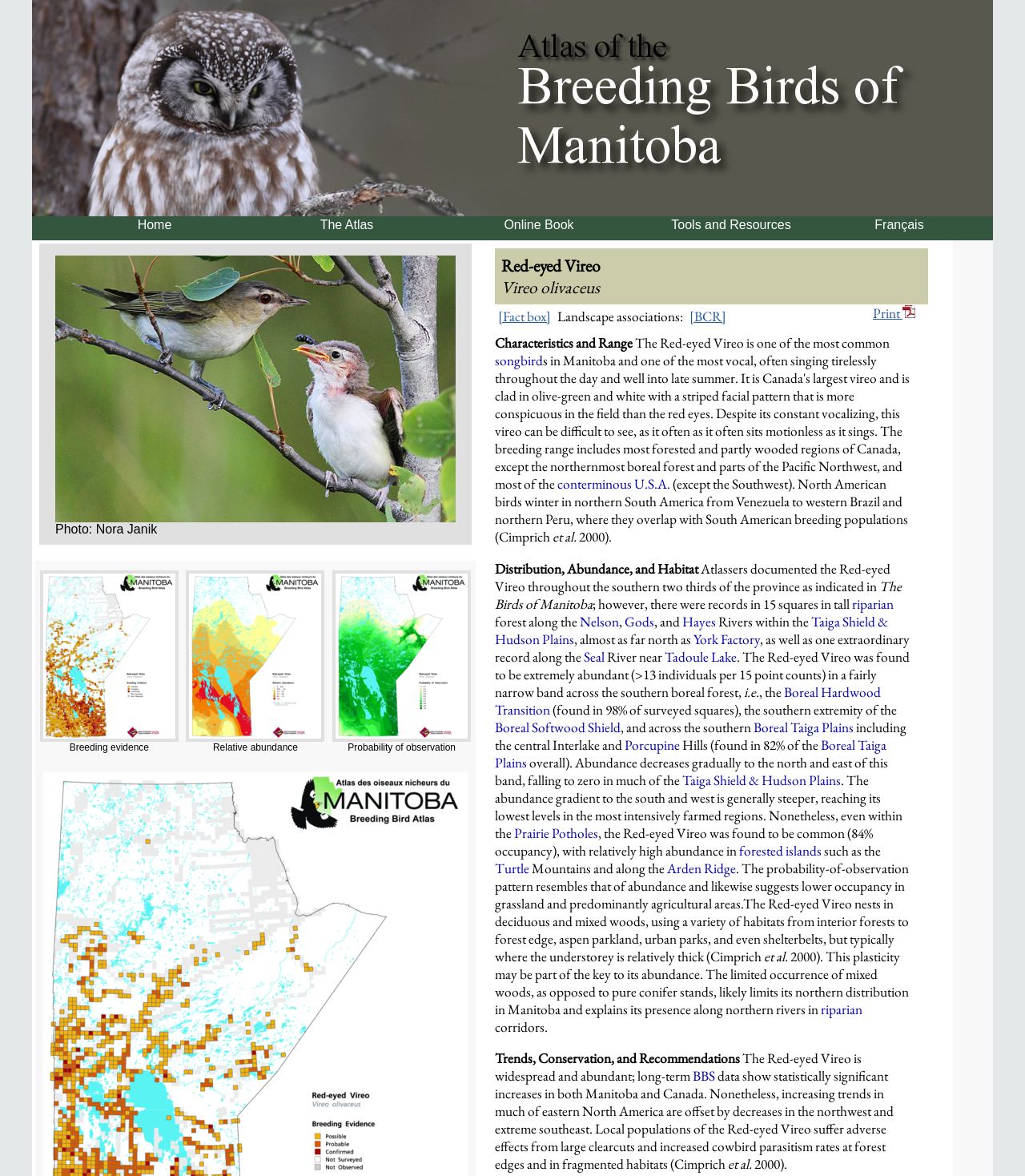Based on the image, give a detailed response to the question: What is the habitat of the Red-eyed Vireo?

The webpage states that the Red-eyed Vireo nests in deciduous and mixed woods, using a variety of habitats from interior forests to forest edge, aspen parkland, urban parks, and even shelterbelts, but typically where the understorey is relatively thick.